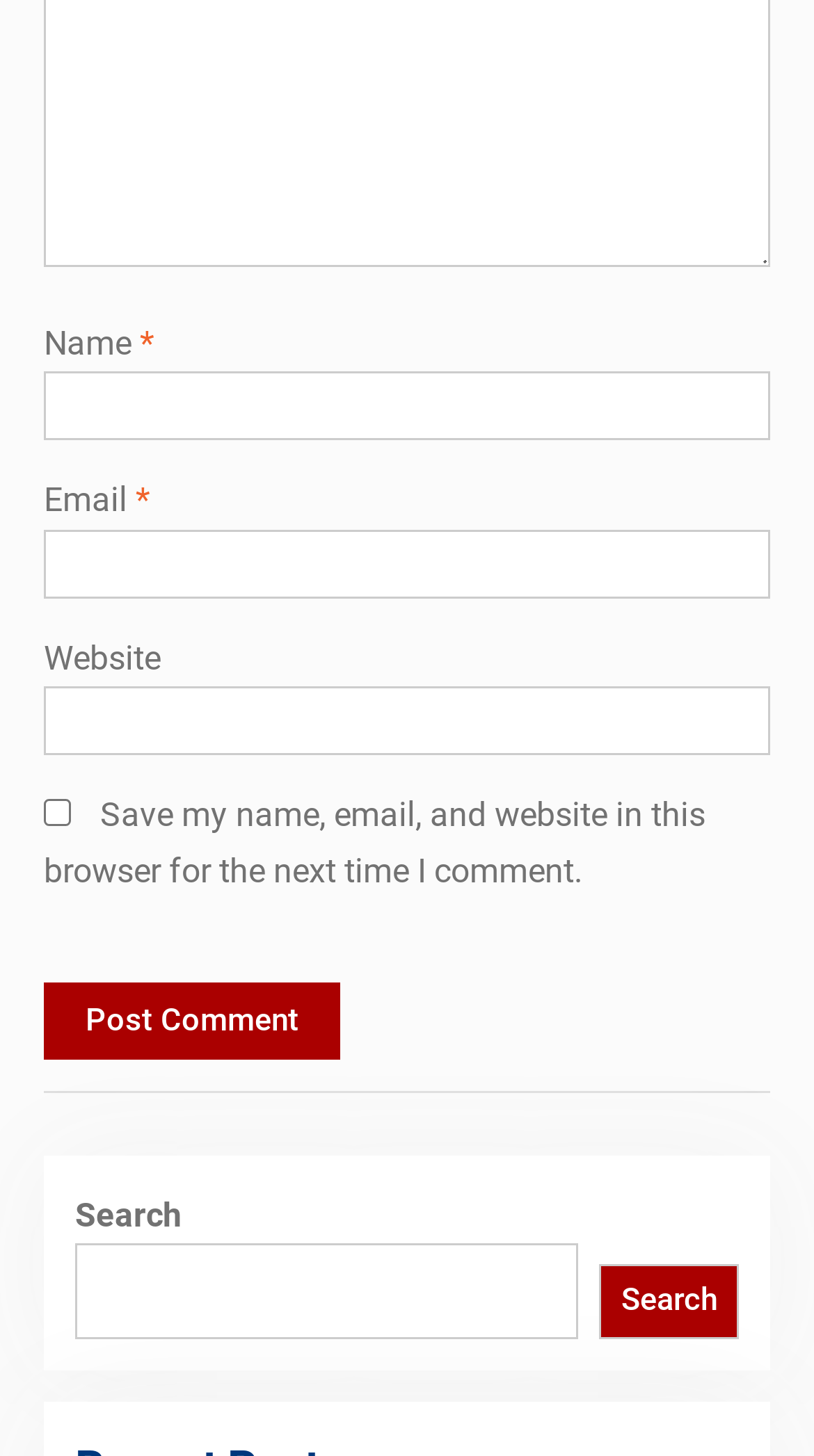Based on the description "Search", find the bounding box of the specified UI element.

[0.737, 0.868, 0.908, 0.919]